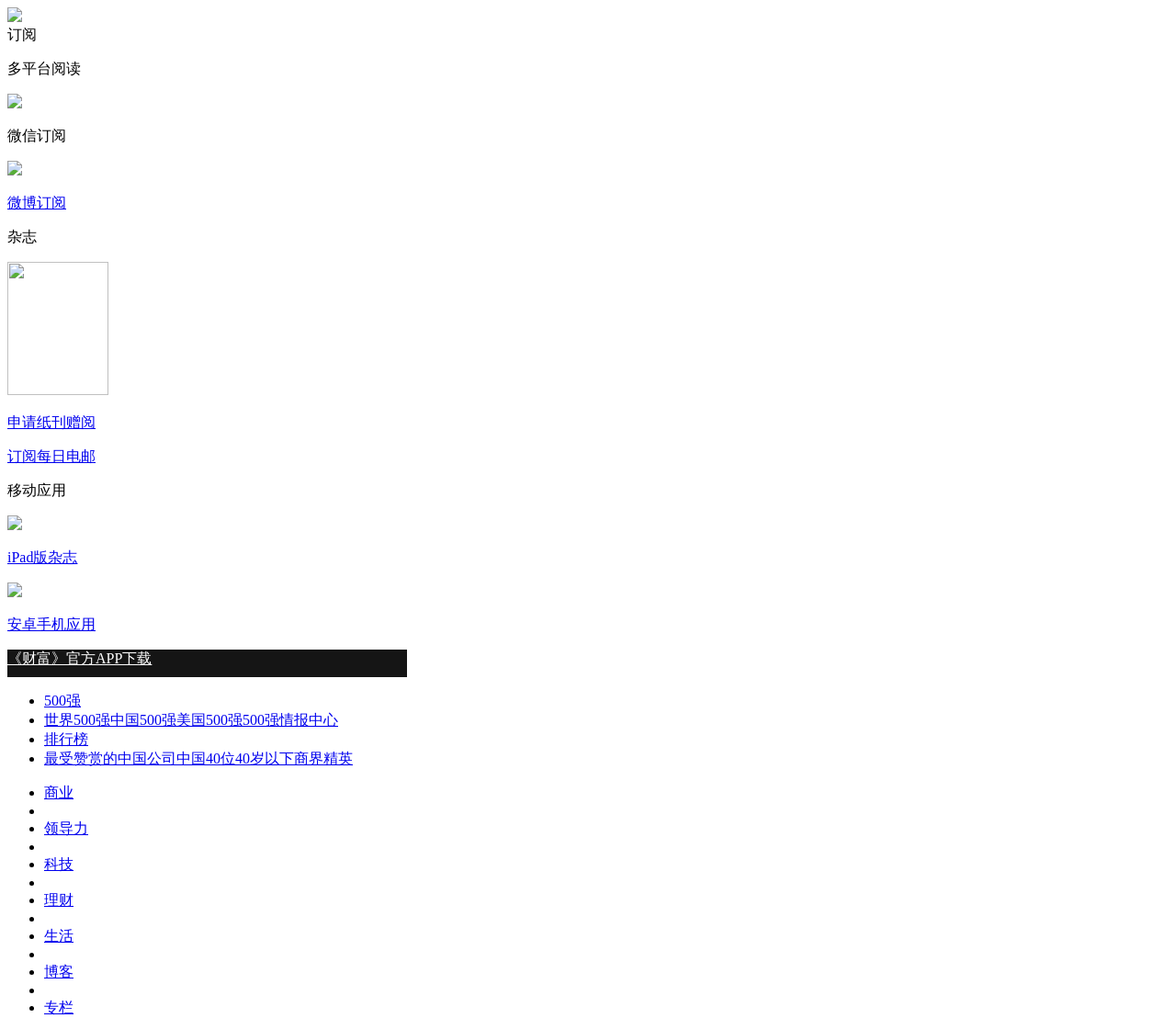What is the last link in the list of categories?
Identify the answer in the screenshot and reply with a single word or phrase.

专栏